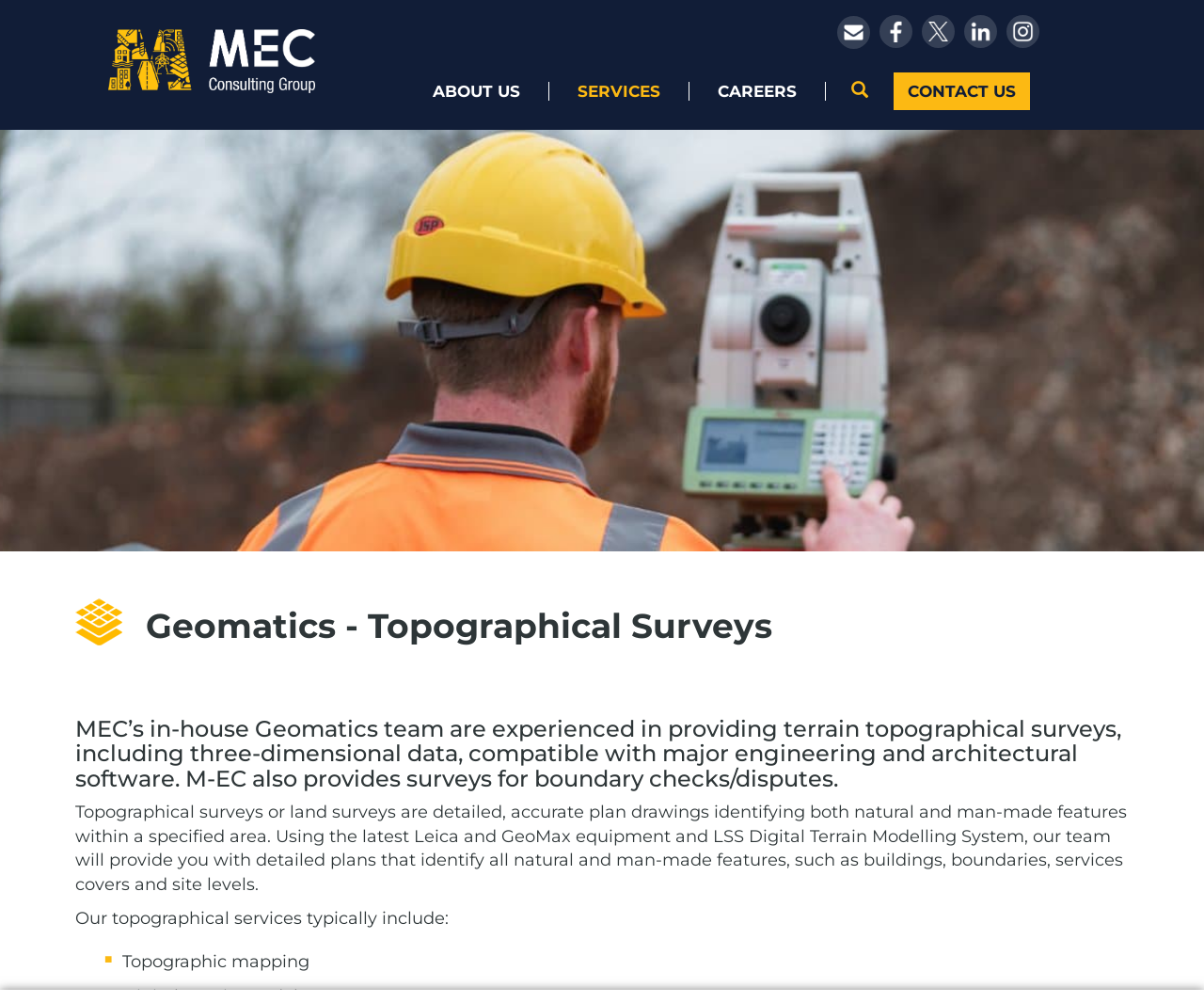Locate the bounding box coordinates of the element that should be clicked to execute the following instruction: "Open Facebook".

[0.73, 0.015, 0.758, 0.048]